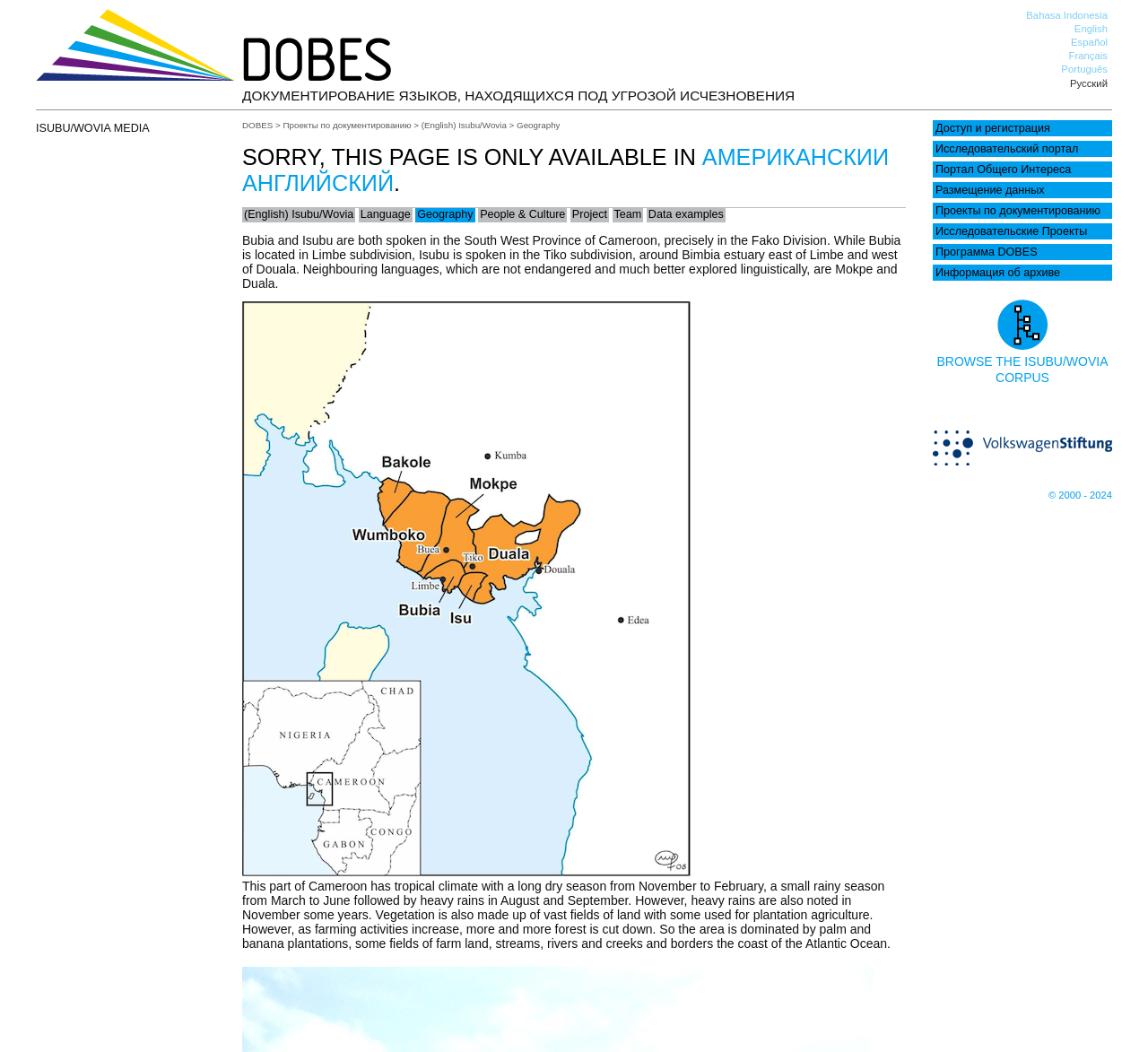Please provide a brief answer to the question using only one word or phrase: 
What is the location of Isubu?

Tiko subdivision